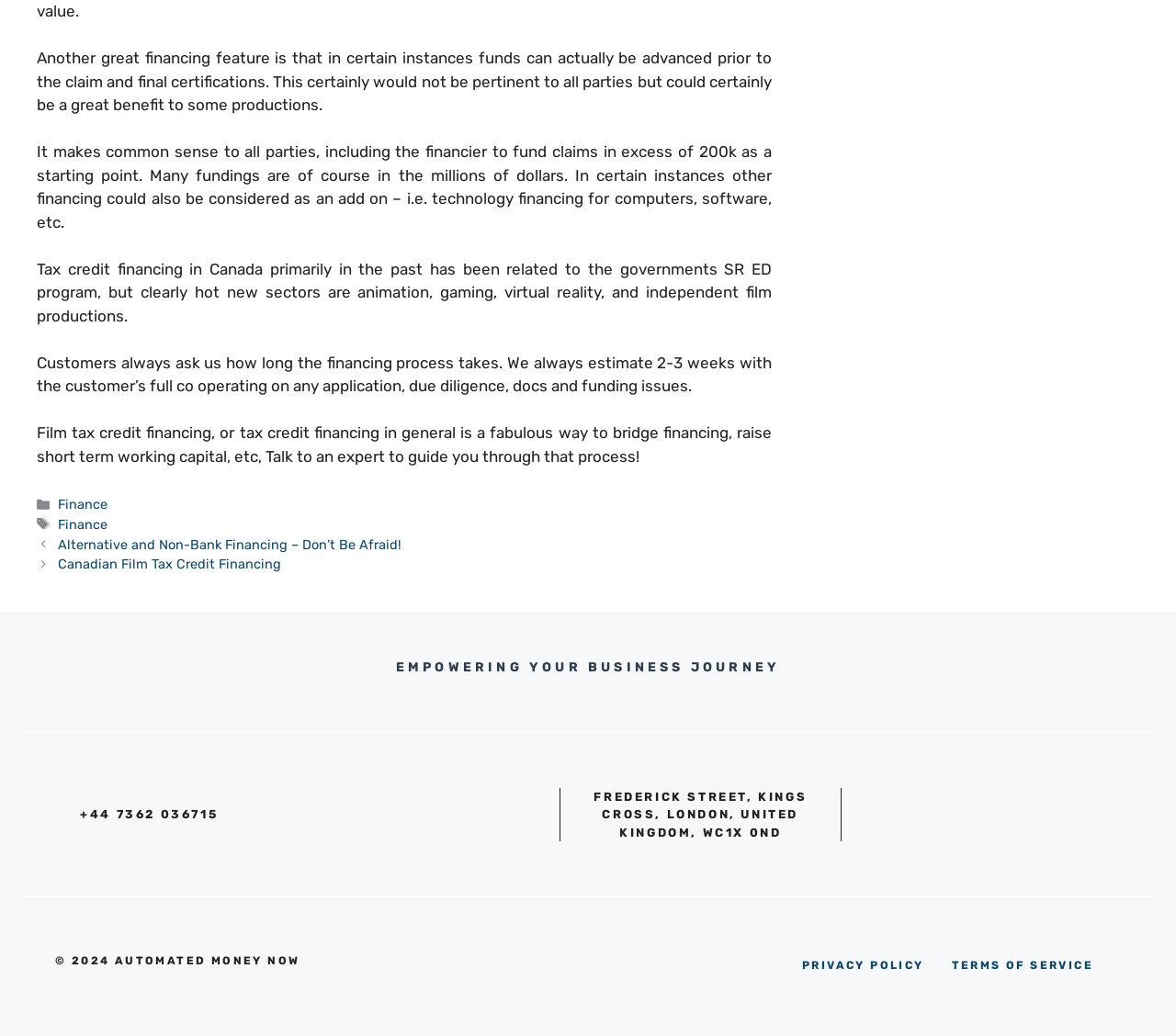What is the address of the company?
From the details in the image, provide a complete and detailed answer to the question.

I found the company's address by examining the text elements on the webpage. Specifically, I found the StaticText element with the OCR text 'FREDERICK STREET, KINGS CROSS, LONDON, UNITED KINGDOM, WC1X 0ND' located at coordinates [0.505, 0.762, 0.686, 0.81]. This suggests that the company's address is FREDERICK STREET, KINGS CROSS, LONDON, UNITED KINGDOM, WC1X 0ND.